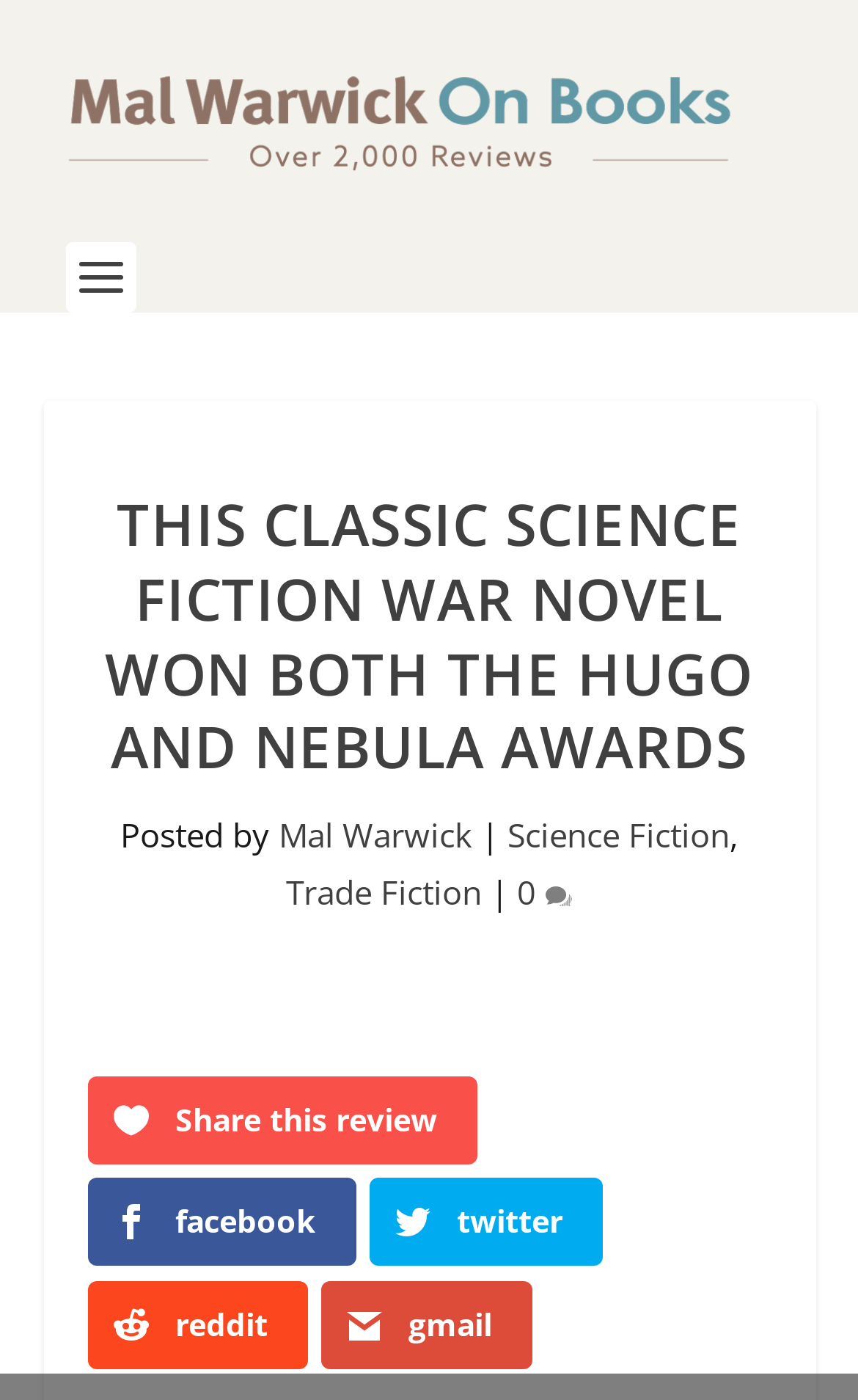Determine which piece of text is the heading of the webpage and provide it.

THIS CLASSIC SCIENCE FICTION WAR NOVEL WON BOTH THE HUGO AND NEBULA AWARDS